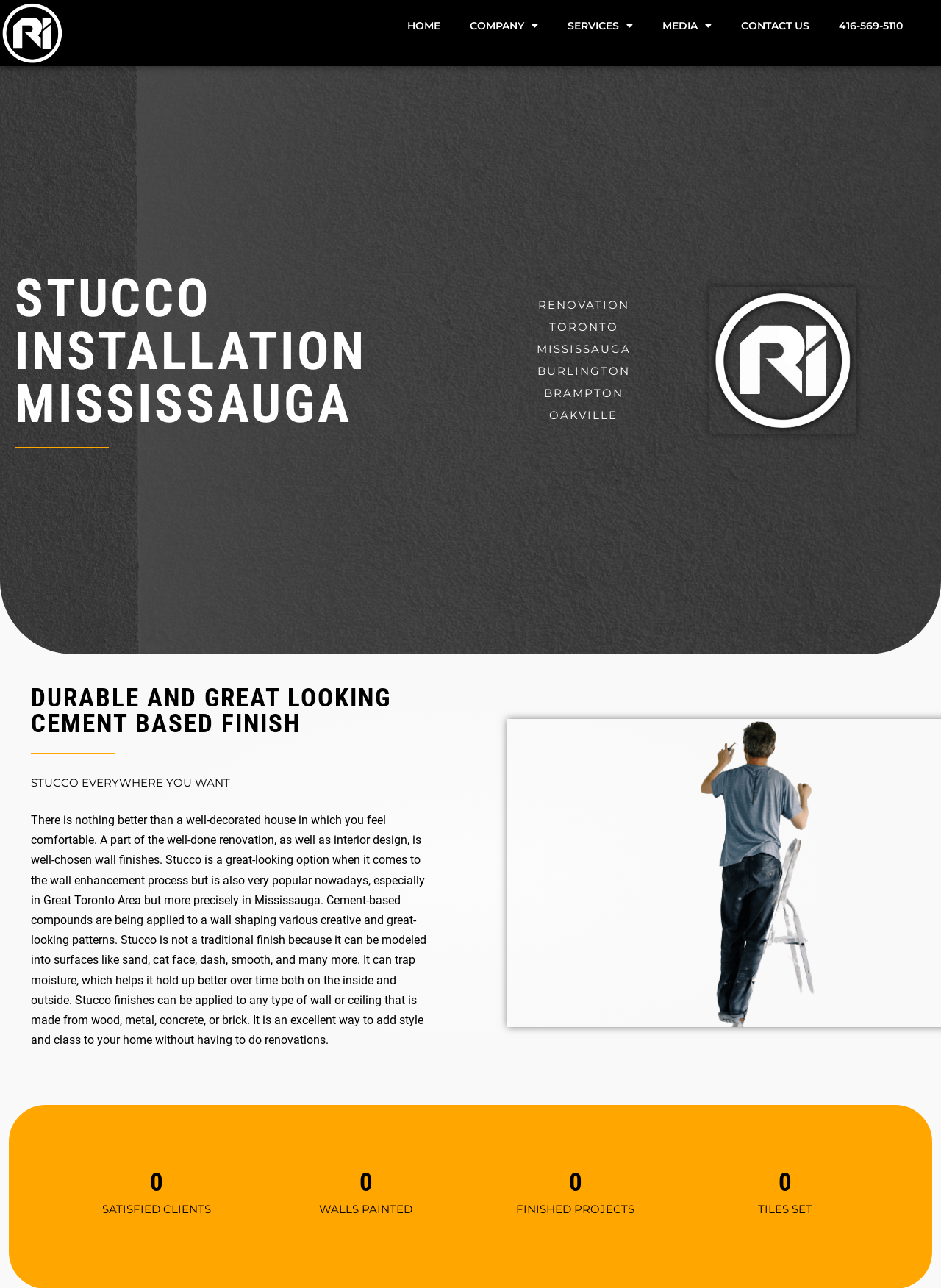Provide a thorough description of the webpage you see.

This webpage is about a stucco installation company based in Mississauga, specializing in full home renovations. At the top, there is a navigation menu with links to "HOME", "COMPANY", "SERVICES", "MEDIA", and "CONTACT US". The company's phone number, "416-569-5110", is also displayed.

Below the navigation menu, there are two headings: "STUCCO INSTALLATION MISSISSAUGA" and "RENOVATION TORONTO MISSISSAUGA BURLINGTON BRAMPTON OAKVILLE". The second heading has three static text elements listing the cities of Burlington, Brampton, and Oakville.

To the right of the headings, there is an image of a renovation contractor in Mississauga. Below the image, there are three headings: "DURABLE AND GREAT LOOKING CEMENT BASED FINISH", "STUCCO EVERYWHERE YOU WANT", and a paragraph of text describing the benefits of stucco as a wall finish. The text explains that stucco is a great-looking option for wall enhancement, can be modeled into various patterns, and is durable.

At the bottom of the page, there are four static text elements displaying statistics: "SATISFIED CLIENTS", "WALLS PAINTED", "FINISHED PROJECTS", and "TILES SET", each with a "0" value displayed next to them.